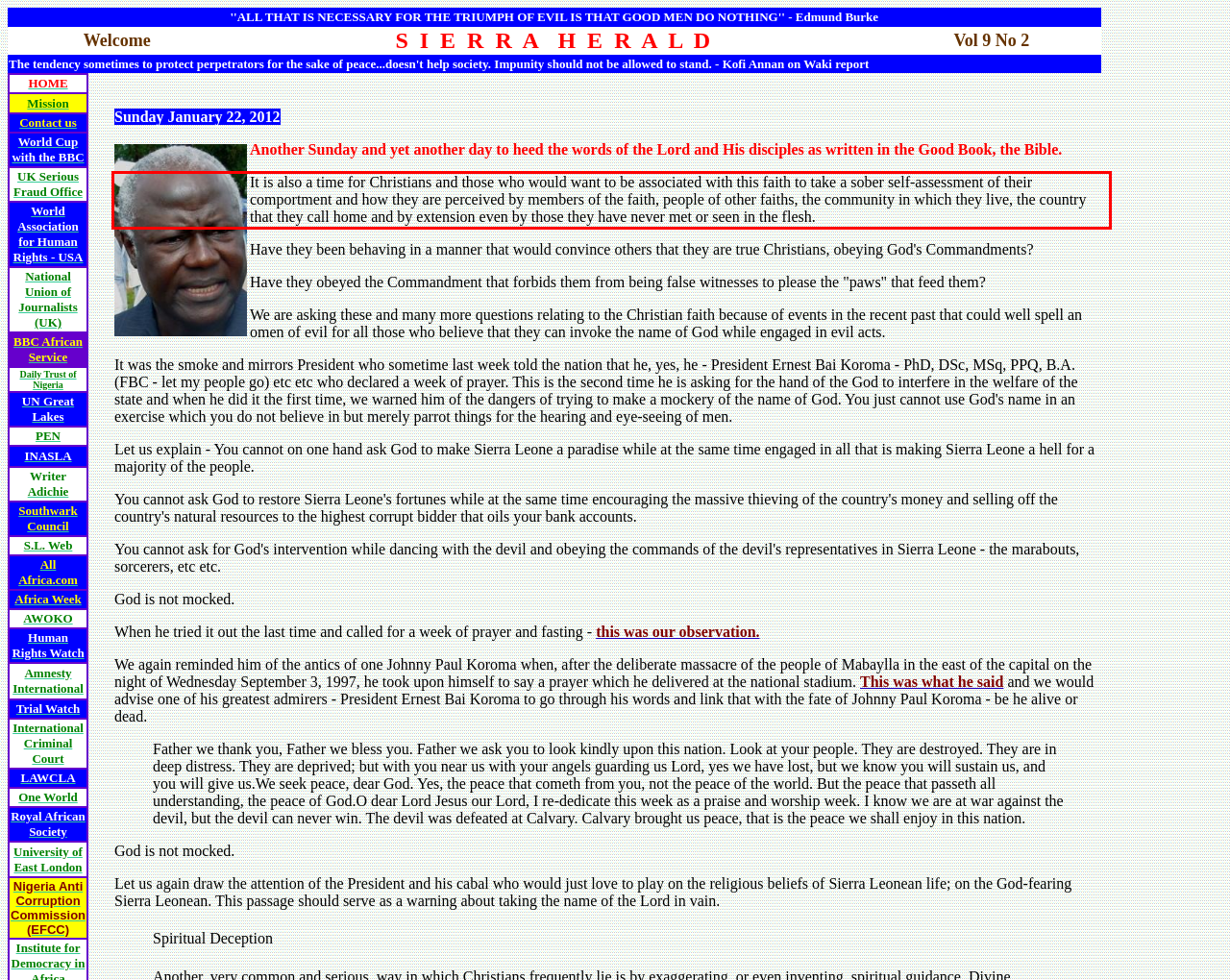Please perform OCR on the text within the red rectangle in the webpage screenshot and return the text content.

It is also a time for Christians and those who would want to be associated with this faith to take a sober self-assessment of their comportment and how they are perceived by members of the faith, people of other faiths, the community in which they live, the country that they call home and by extension even by those they have never met or seen in the flesh.